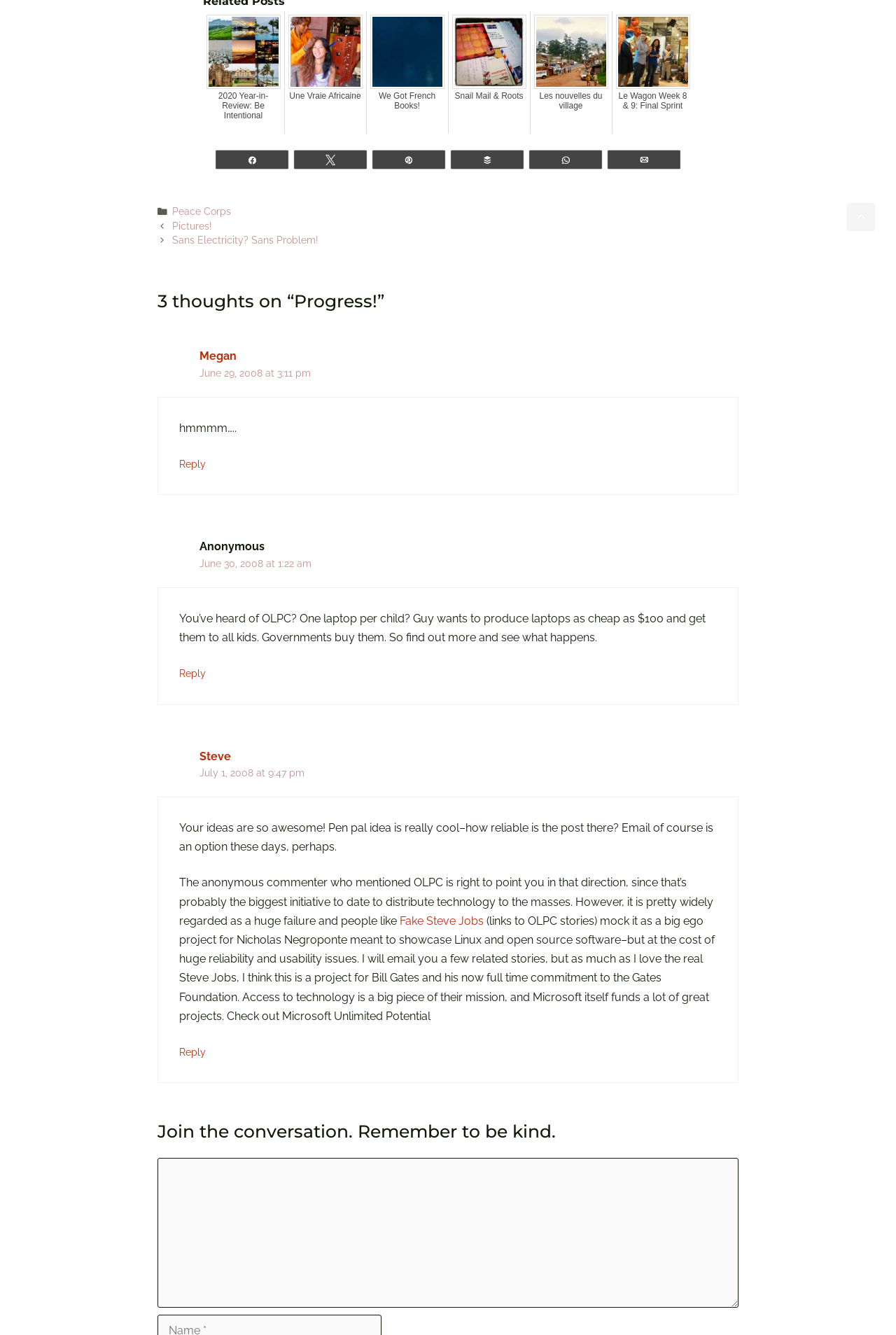Provide a single word or phrase answer to the question: 
What is the purpose of the textbox at the bottom of the page?

Leave a comment